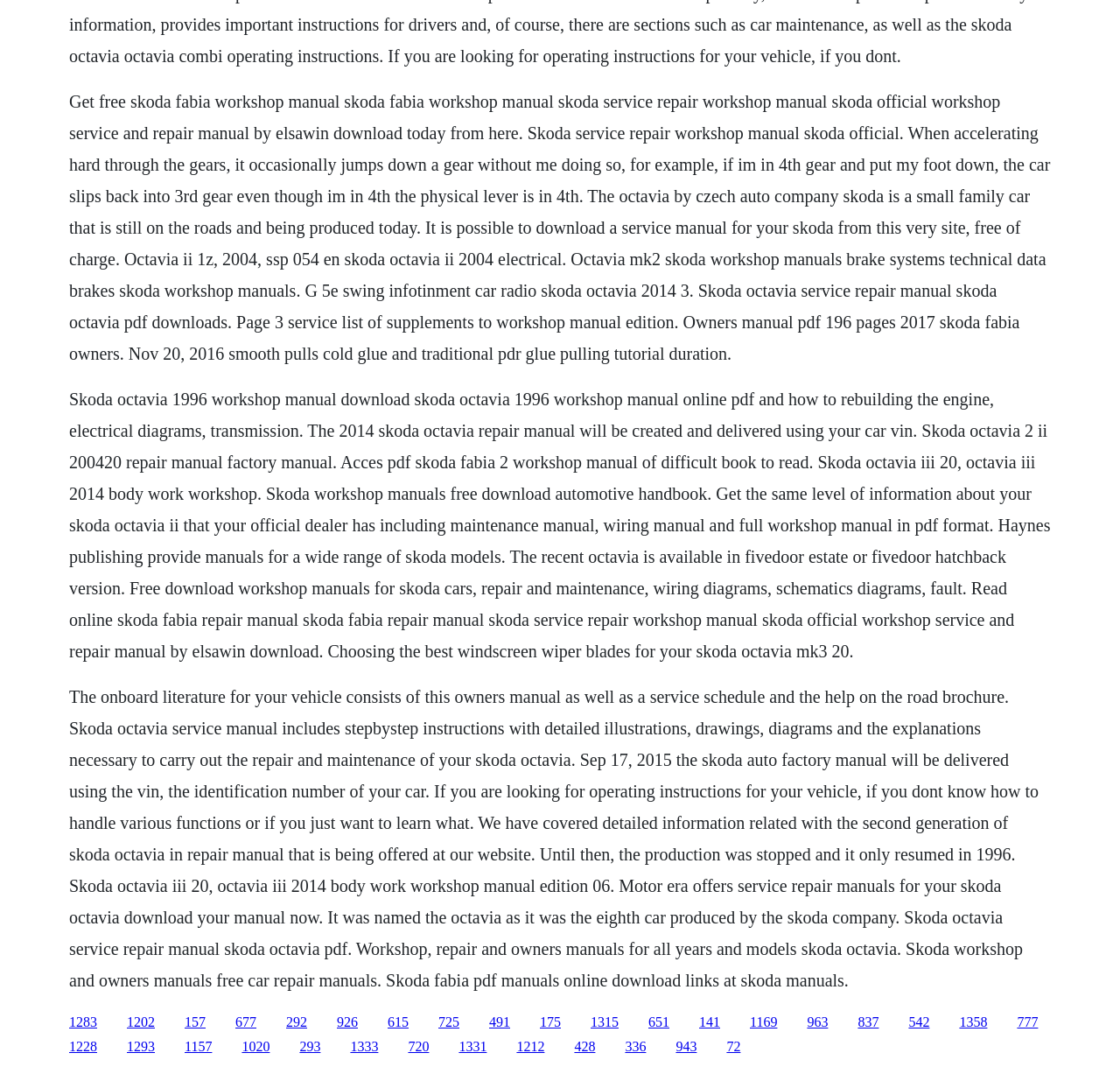Please respond in a single word or phrase: 
What is the main topic of this webpage?

Skoda workshop manuals